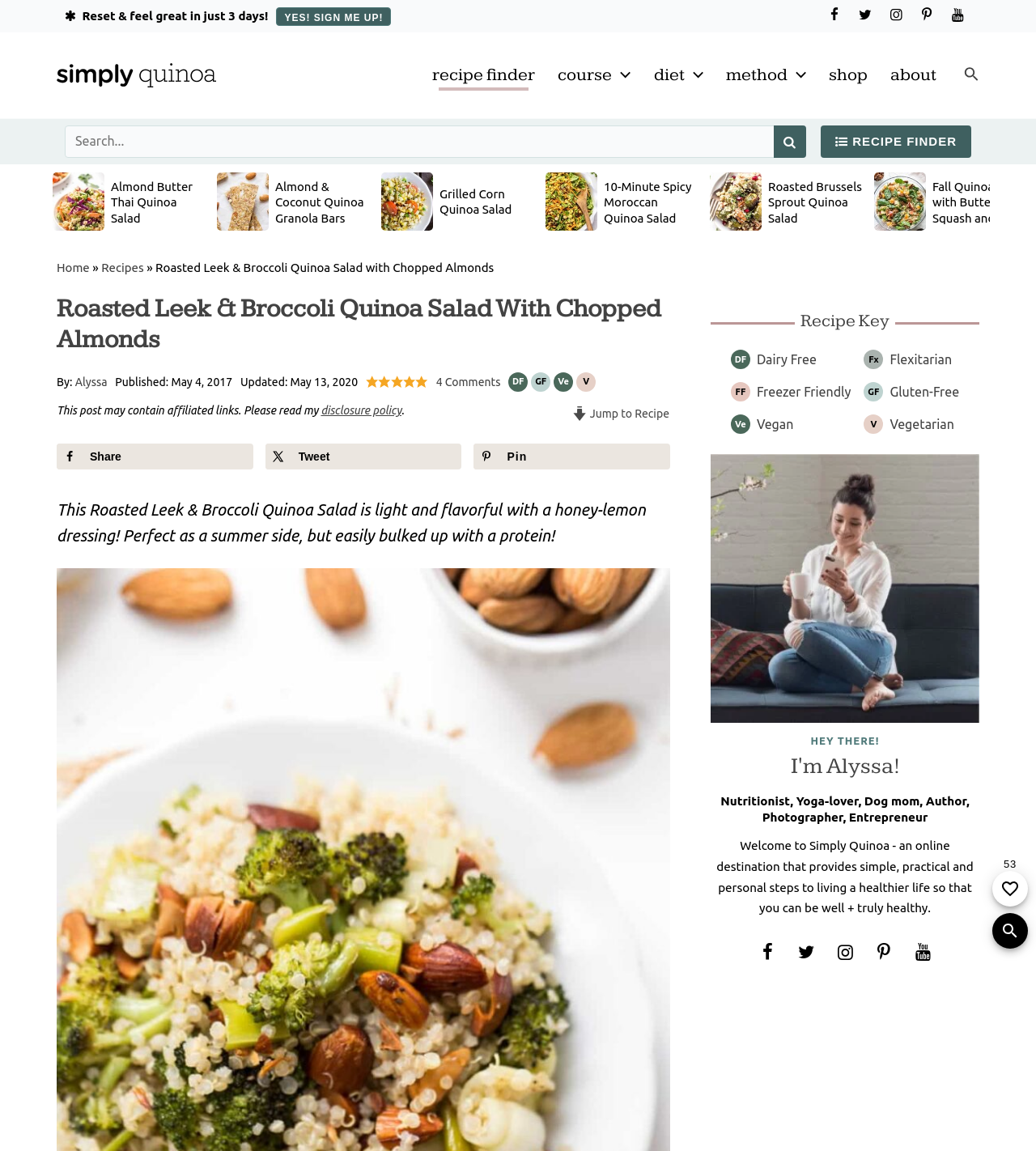Predict the bounding box of the UI element based on the description: "alt="Simply Quinoa logo"". The coordinates should be four float numbers between 0 and 1, formatted as [left, top, right, bottom].

[0.055, 0.055, 0.209, 0.076]